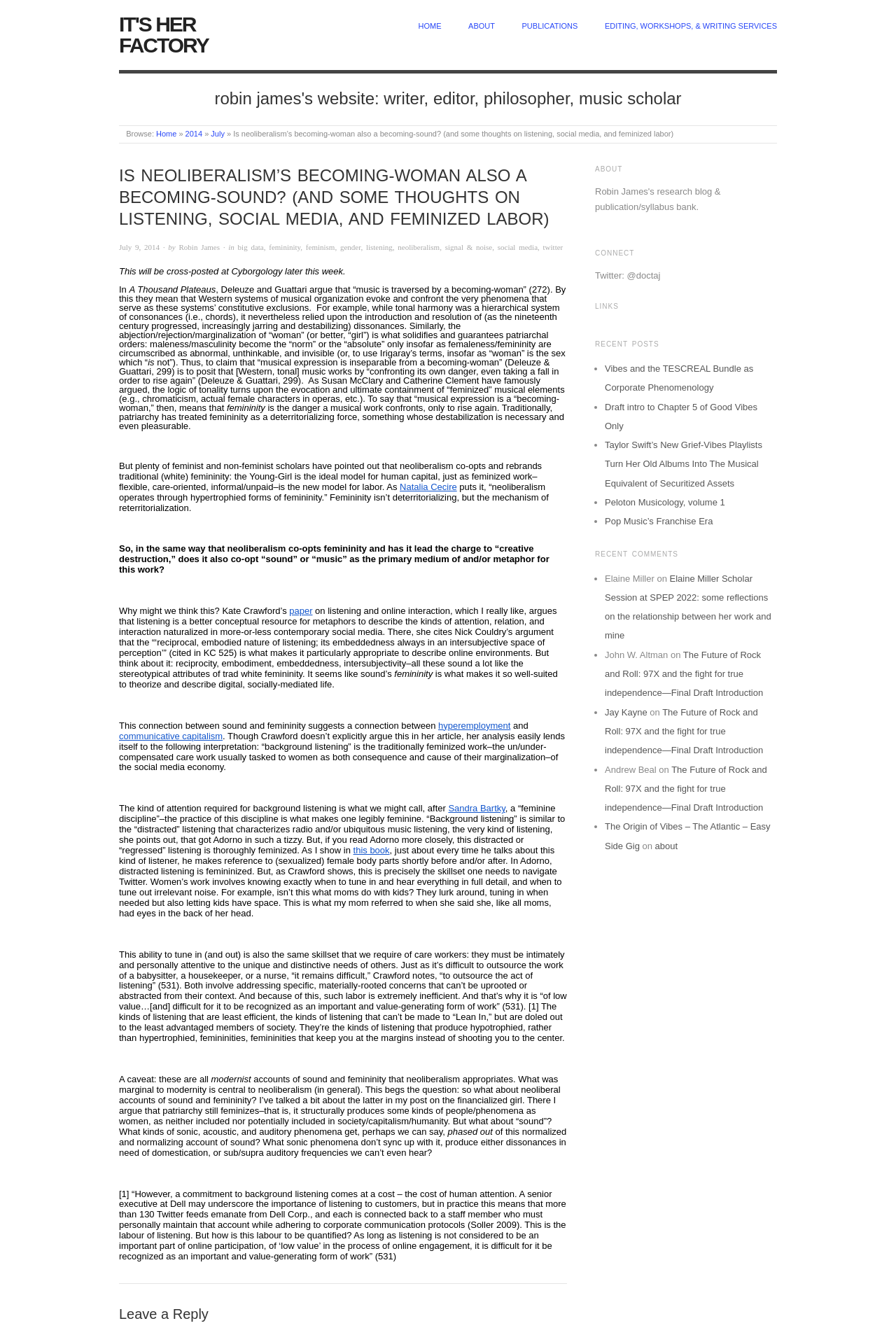What is the name of the website?
Using the image as a reference, deliver a detailed and thorough answer to the question.

I found the name of the website by looking at the link 'IT'S HER FACTORY' which is located at the top of the webpage.